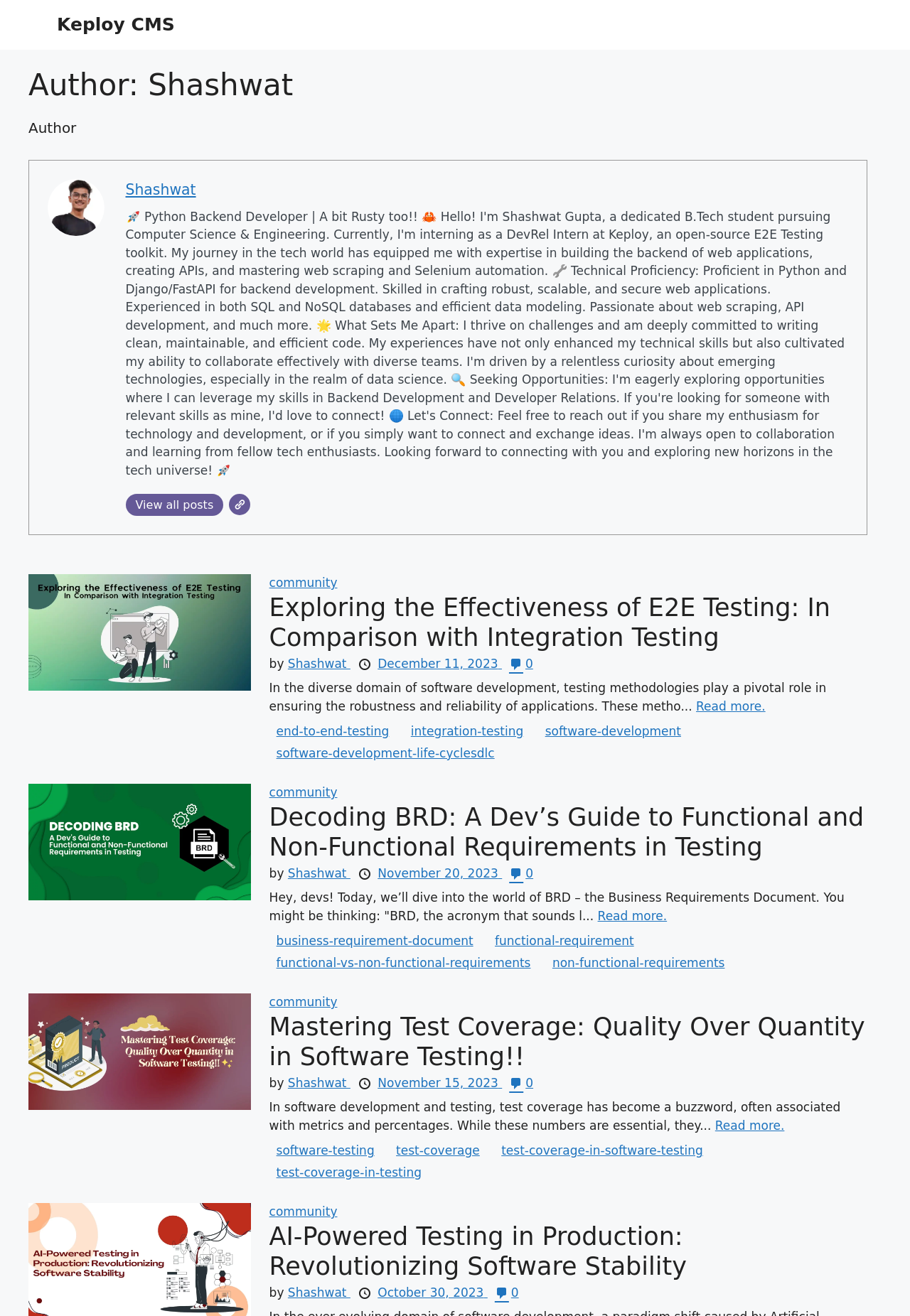Please identify the bounding box coordinates of the element that needs to be clicked to execute the following command: "Read more about Mastering Test Coverage". Provide the bounding box using four float numbers between 0 and 1, formatted as [left, top, right, bottom].

[0.786, 0.85, 0.862, 0.86]